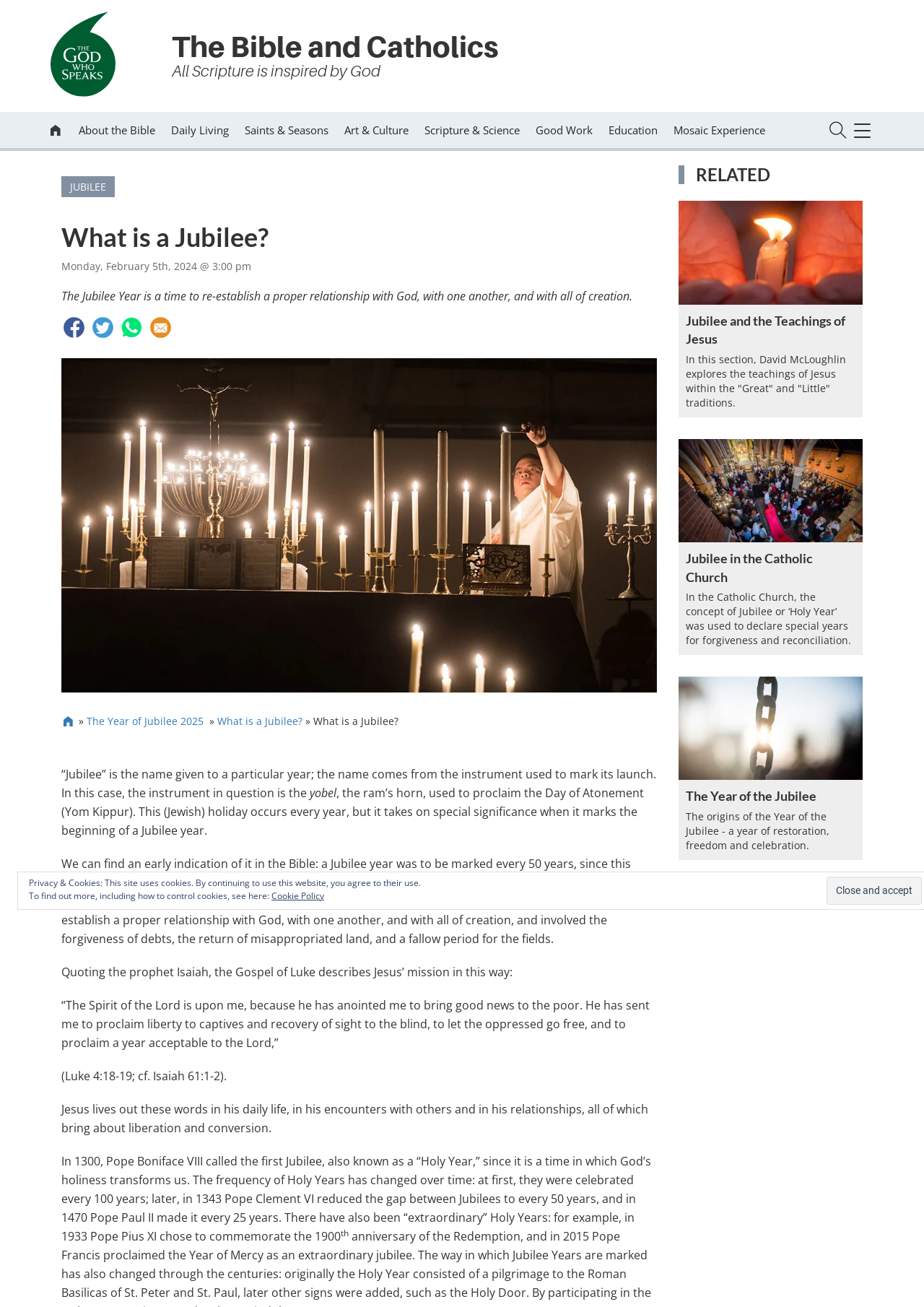Identify the bounding box coordinates for the region to click in order to carry out this instruction: "Click the link to learn about the Bible and Catholics". Provide the coordinates using four float numbers between 0 and 1, formatted as [left, top, right, bottom].

[0.186, 0.025, 0.765, 0.047]